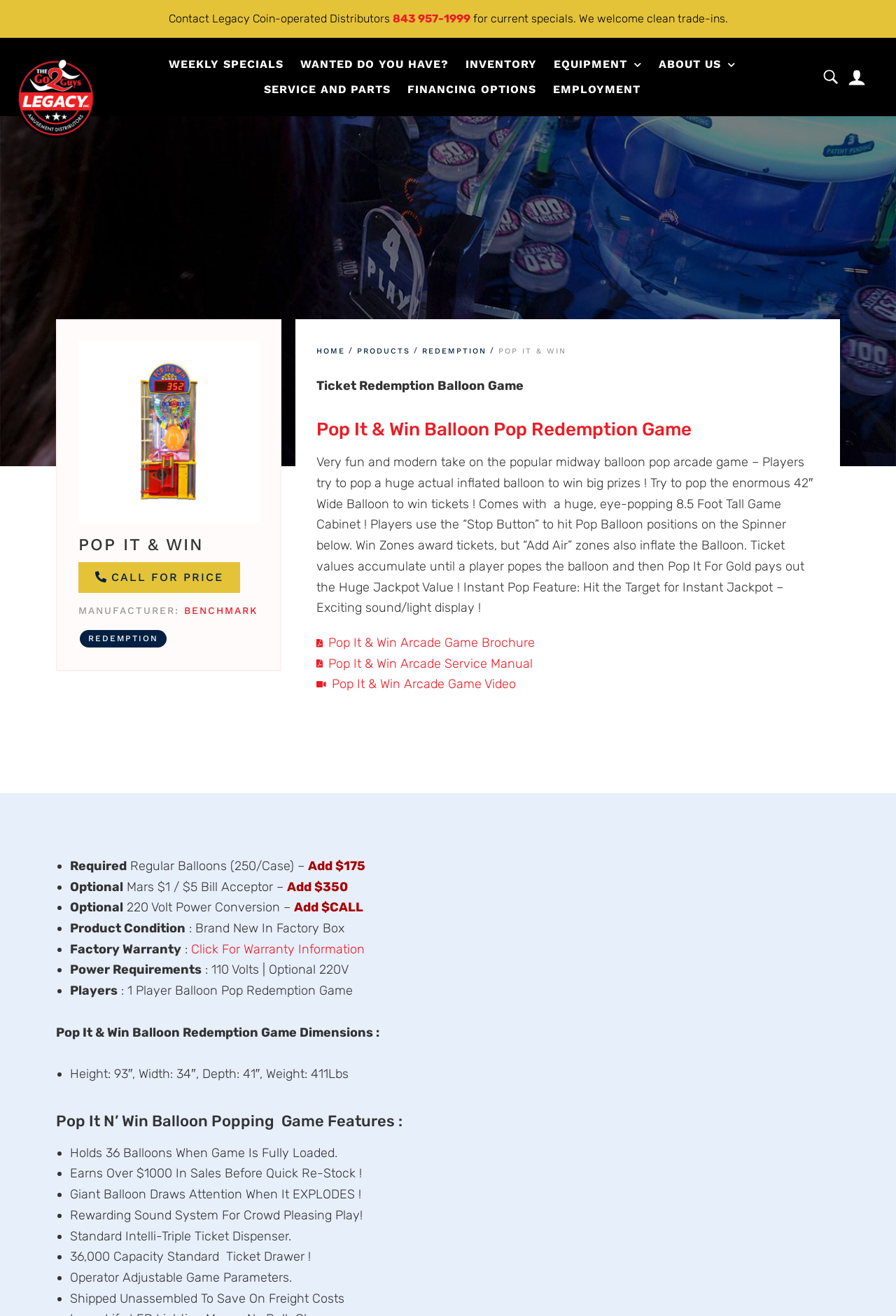What is the name of the carnival arcade balloon popper redemption game?
Based on the image, answer the question with as much detail as possible.

The name of the carnival arcade balloon popper redemption game can be found in the heading 'Pop It & Win Balloon Pop Redemption Game' and also in the static text 'Pop It & Win Balloon Redemption Game Dimensions :'.